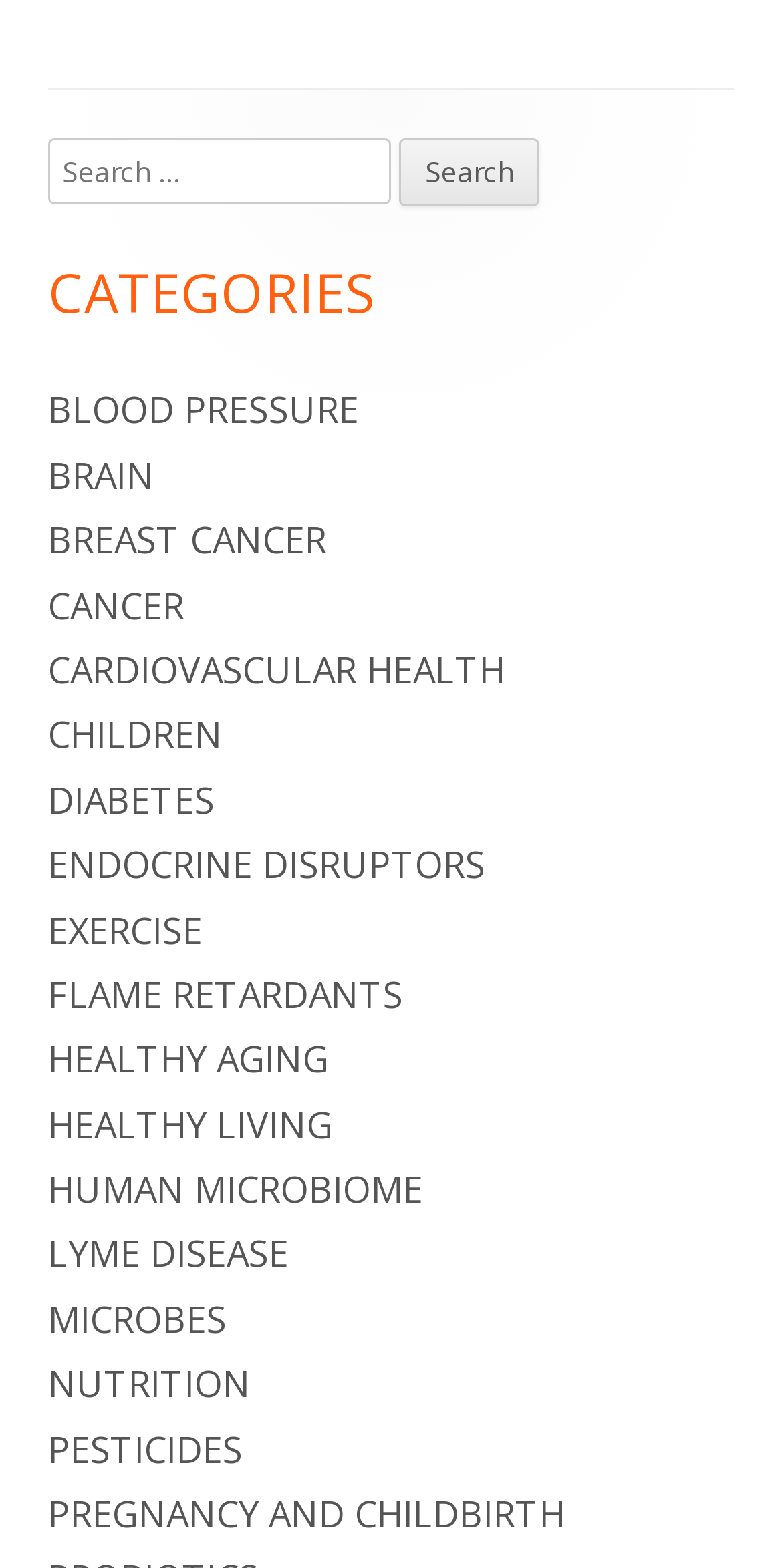What is the first category listed?
Offer a detailed and exhaustive answer to the question.

The first category listed can be found by looking at the links under the 'CATEGORIES' heading. The first link is 'BLOOD PRESSURE', which is located at coordinates [0.062, 0.246, 0.459, 0.277].